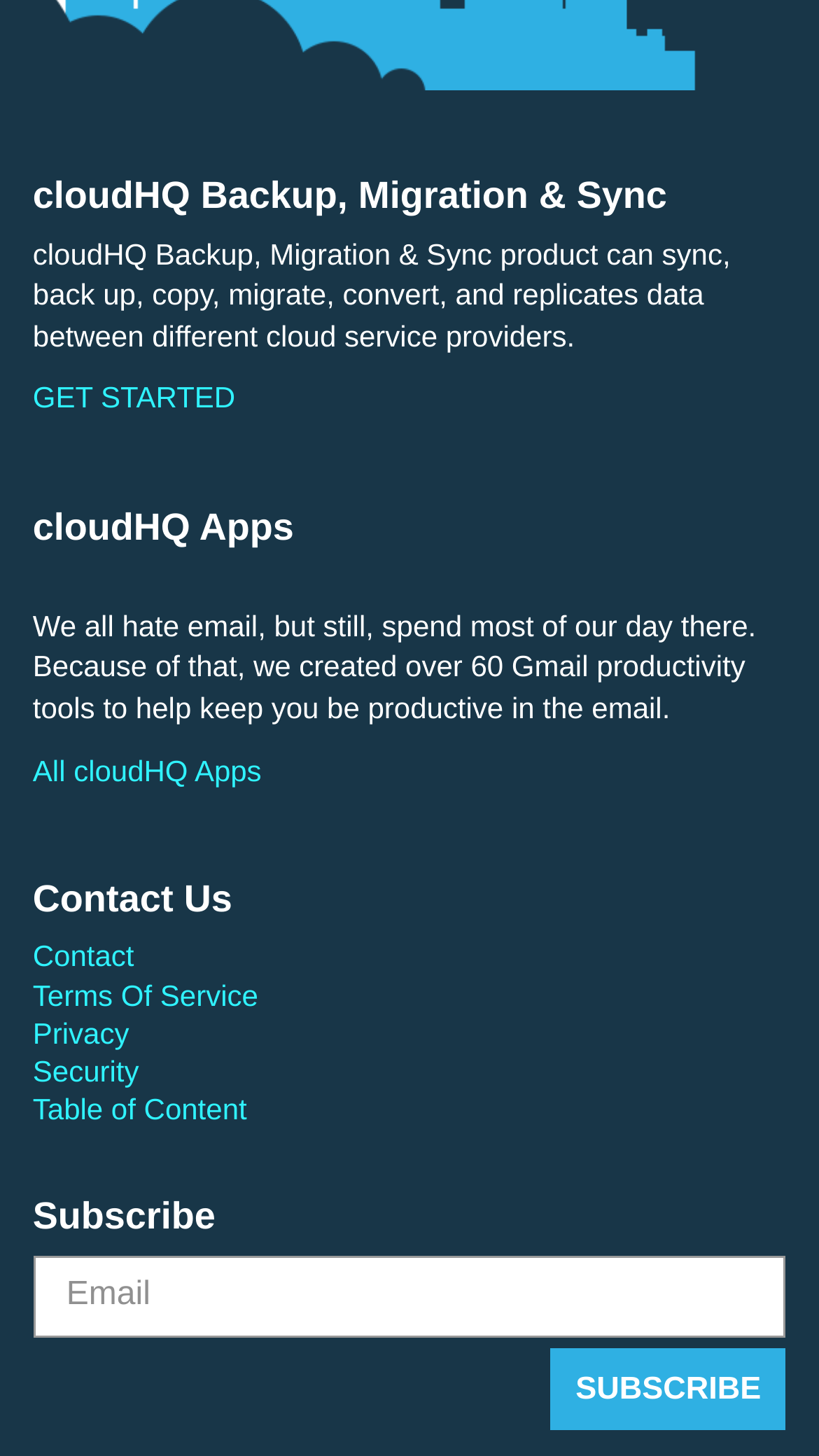Determine the bounding box coordinates for the element that should be clicked to follow this instruction: "Explore all cloudHQ Apps". The coordinates should be given as four float numbers between 0 and 1, in the format [left, top, right, bottom].

[0.04, 0.516, 0.96, 0.542]